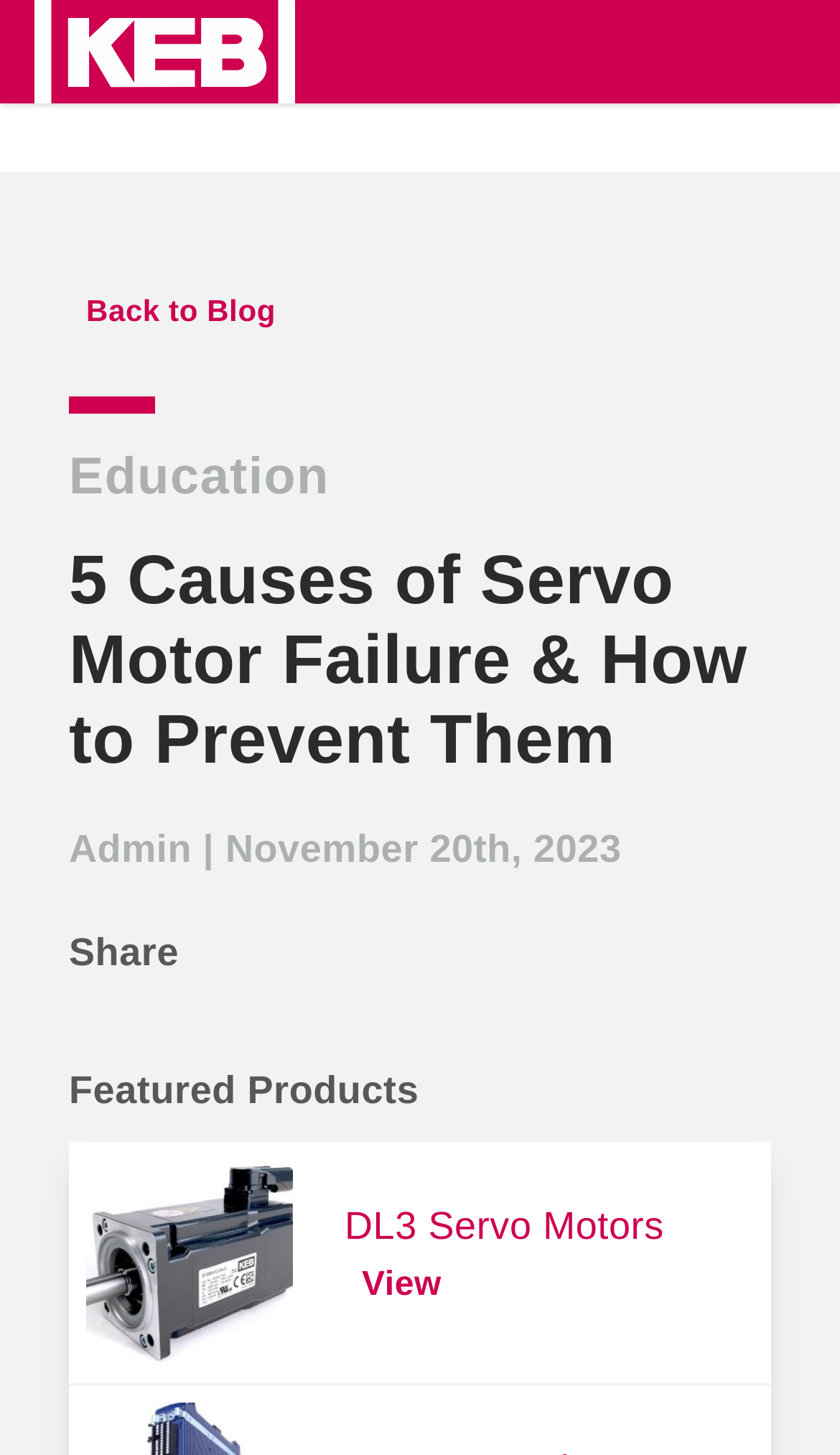Calculate the bounding box coordinates of the UI element given the description: "alt="logo"".

[0.041, 0.0, 0.352, 0.071]